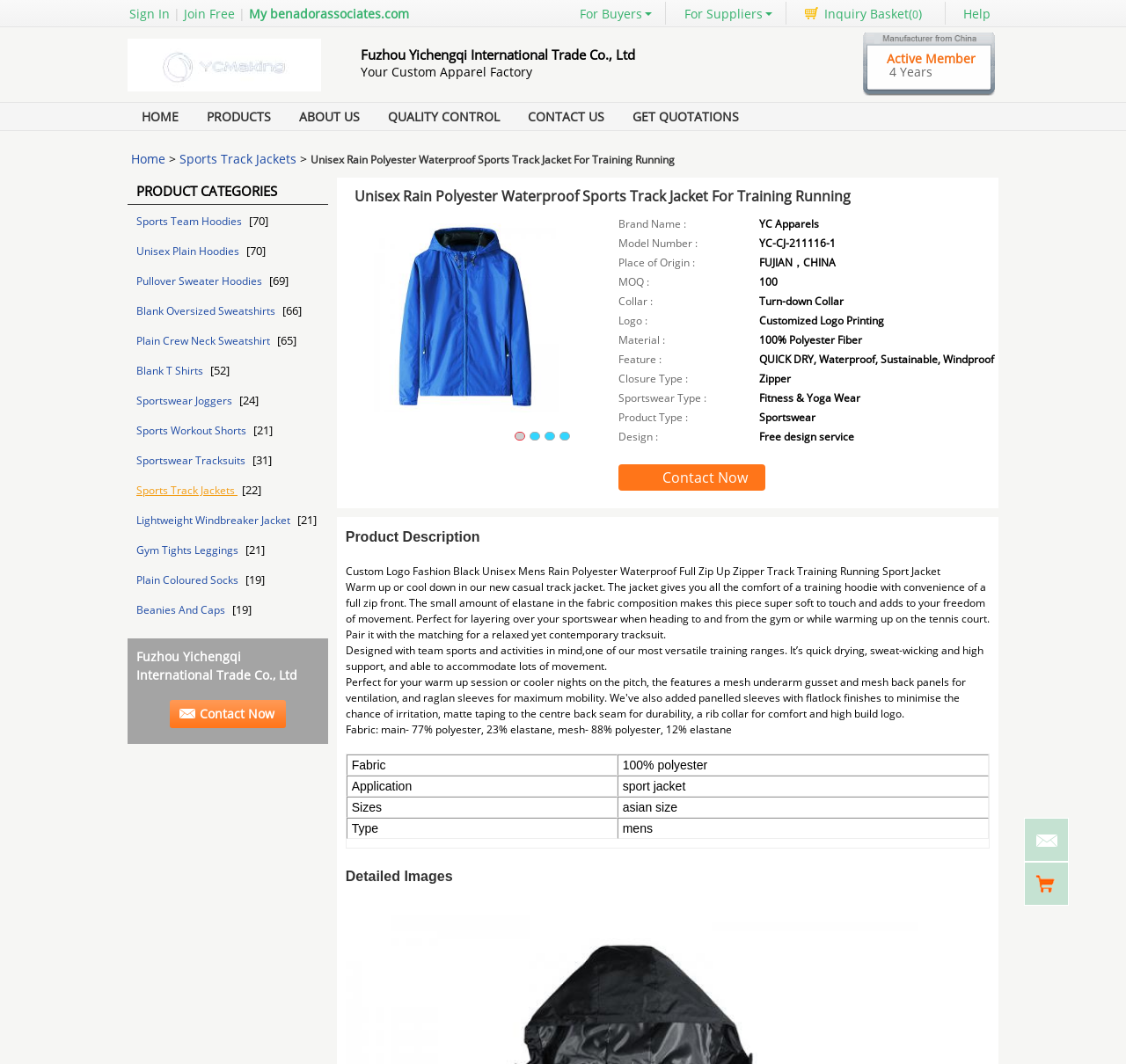Identify the bounding box for the described UI element. Provide the coordinates in (top-left x, top-left y, bottom-right x, bottom-right y) format with values ranging from 0 to 1: For Buyers

[0.506, 0.002, 0.59, 0.023]